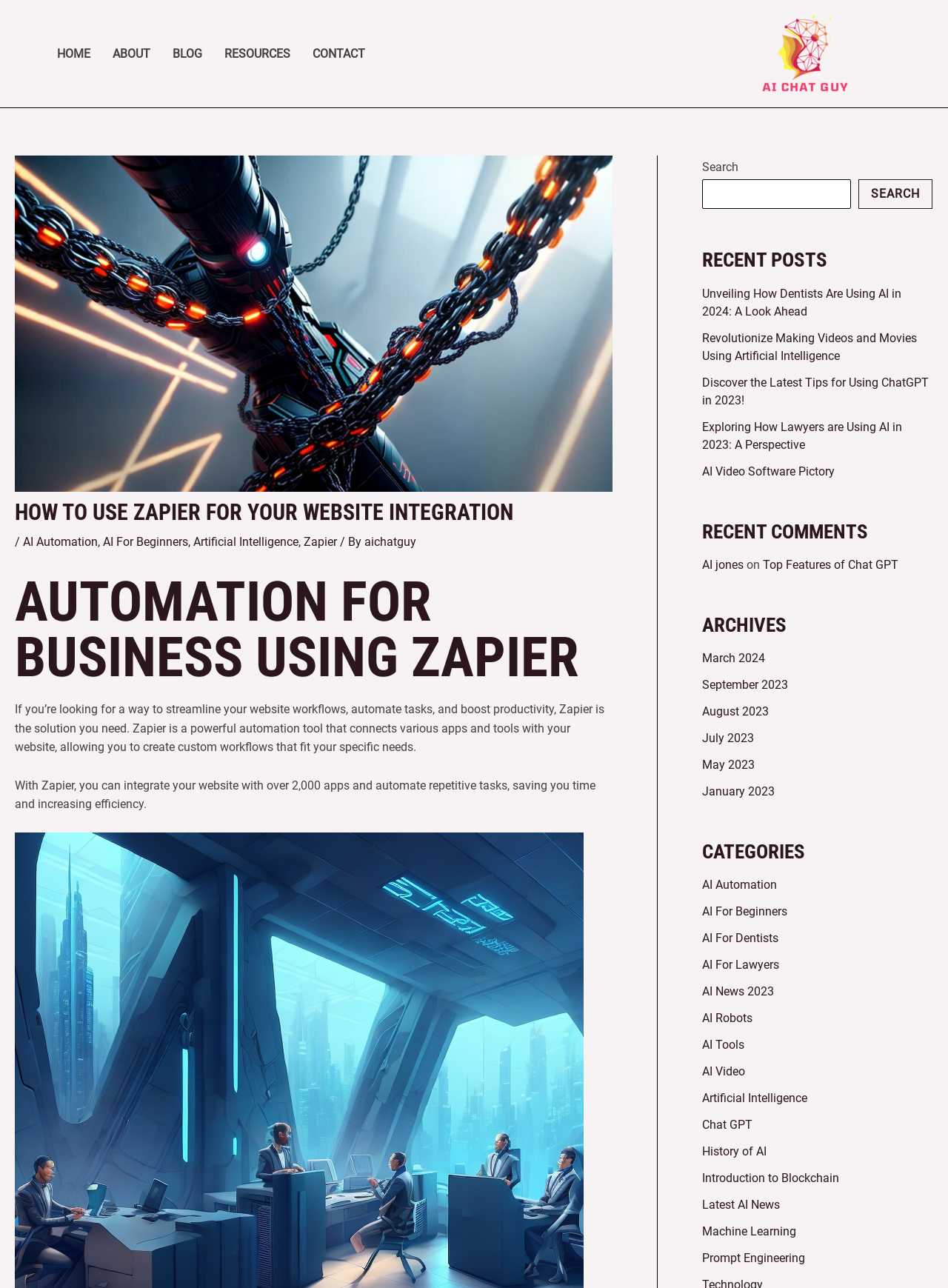Given the webpage screenshot and the description, determine the bounding box coordinates (top-left x, top-left y, bottom-right x, bottom-right y) that define the location of the UI element matching this description: Top Features of Chat GPT

[0.805, 0.433, 0.948, 0.444]